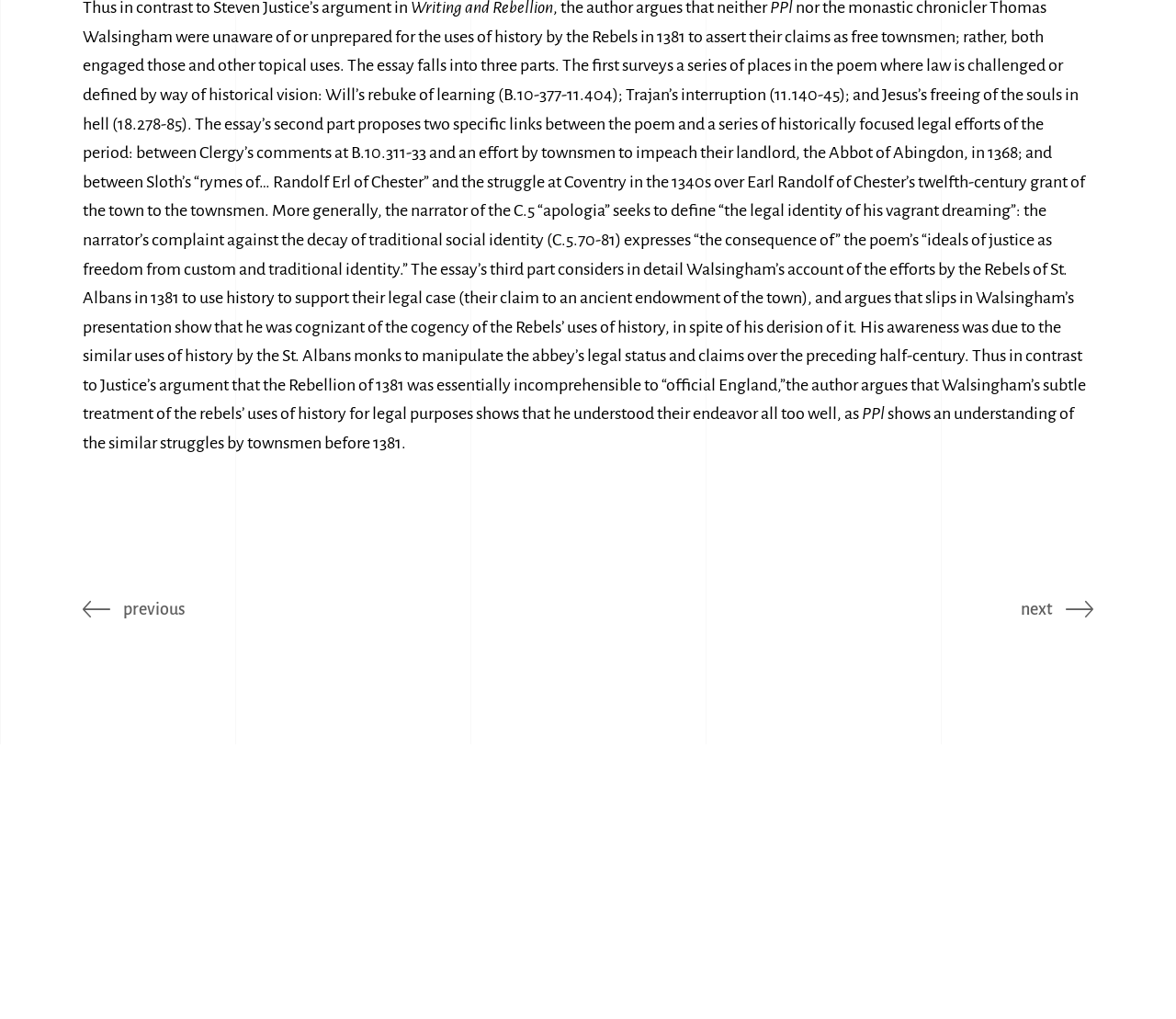Bounding box coordinates are specified in the format (top-left x, top-left y, bottom-right x, bottom-right y). All values are floating point numbers bounded between 0 and 1. Please provide the bounding box coordinate of the region this sentence describes: Anne Middleton Book Prize

[0.365, 0.461, 0.623, 0.48]